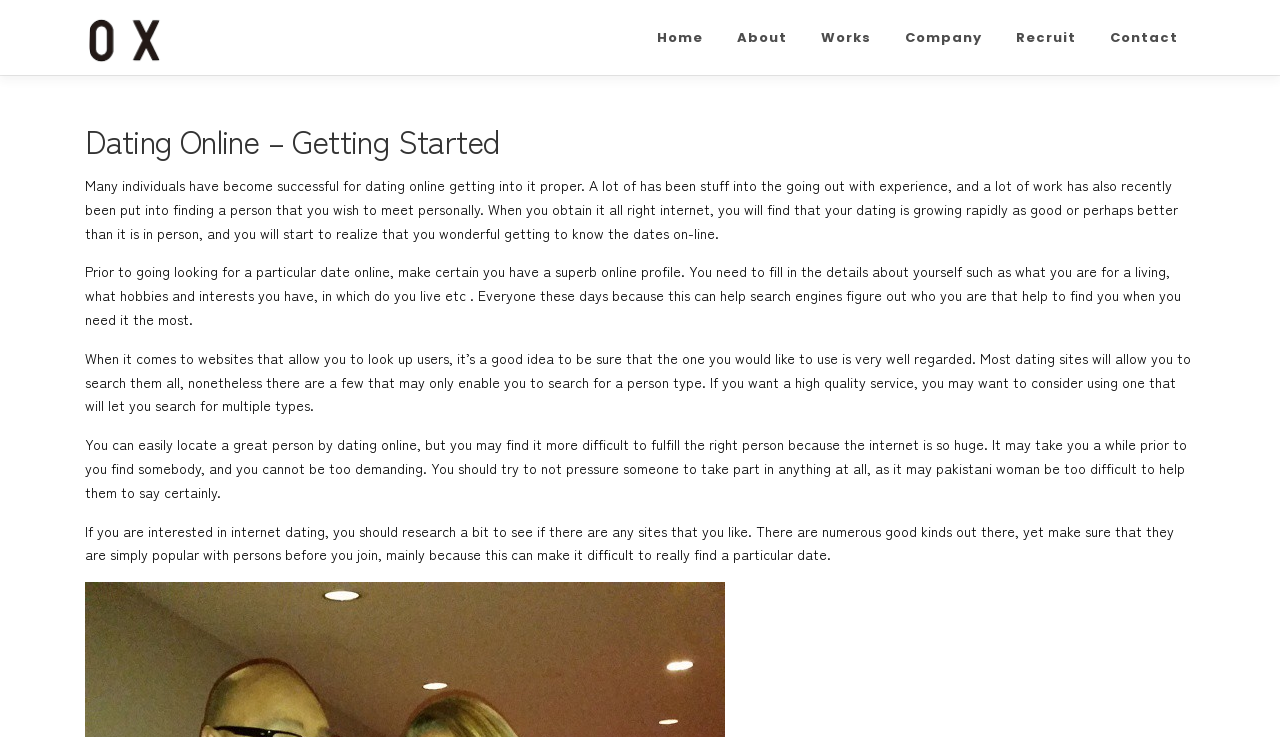What should you avoid doing when online dating?
Using the screenshot, give a one-word or short phrase answer.

Being too demanding